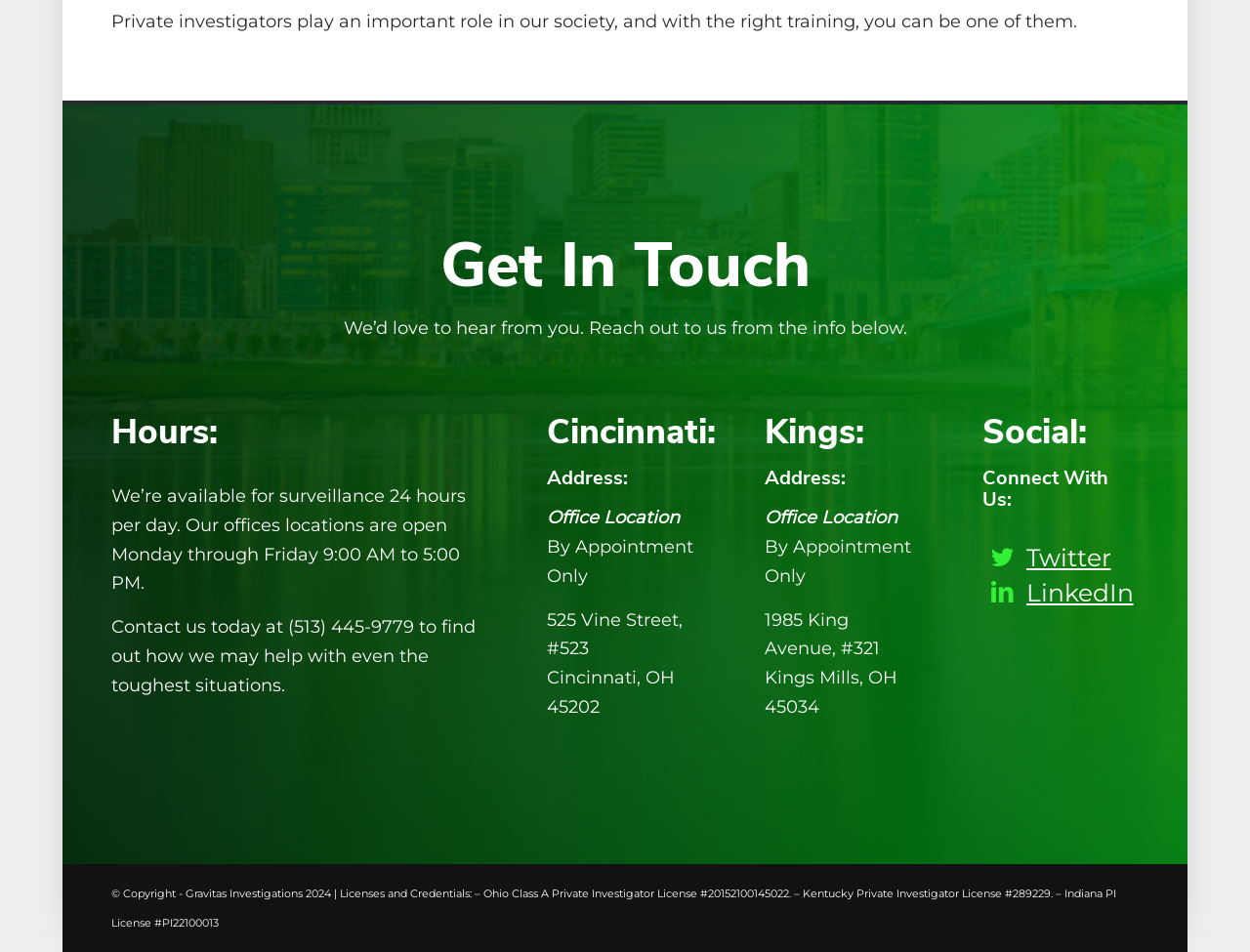What are the office hours of the investigation agency? Based on the image, give a response in one word or a short phrase.

Monday to Friday, 9:00 AM to 5:00 PM